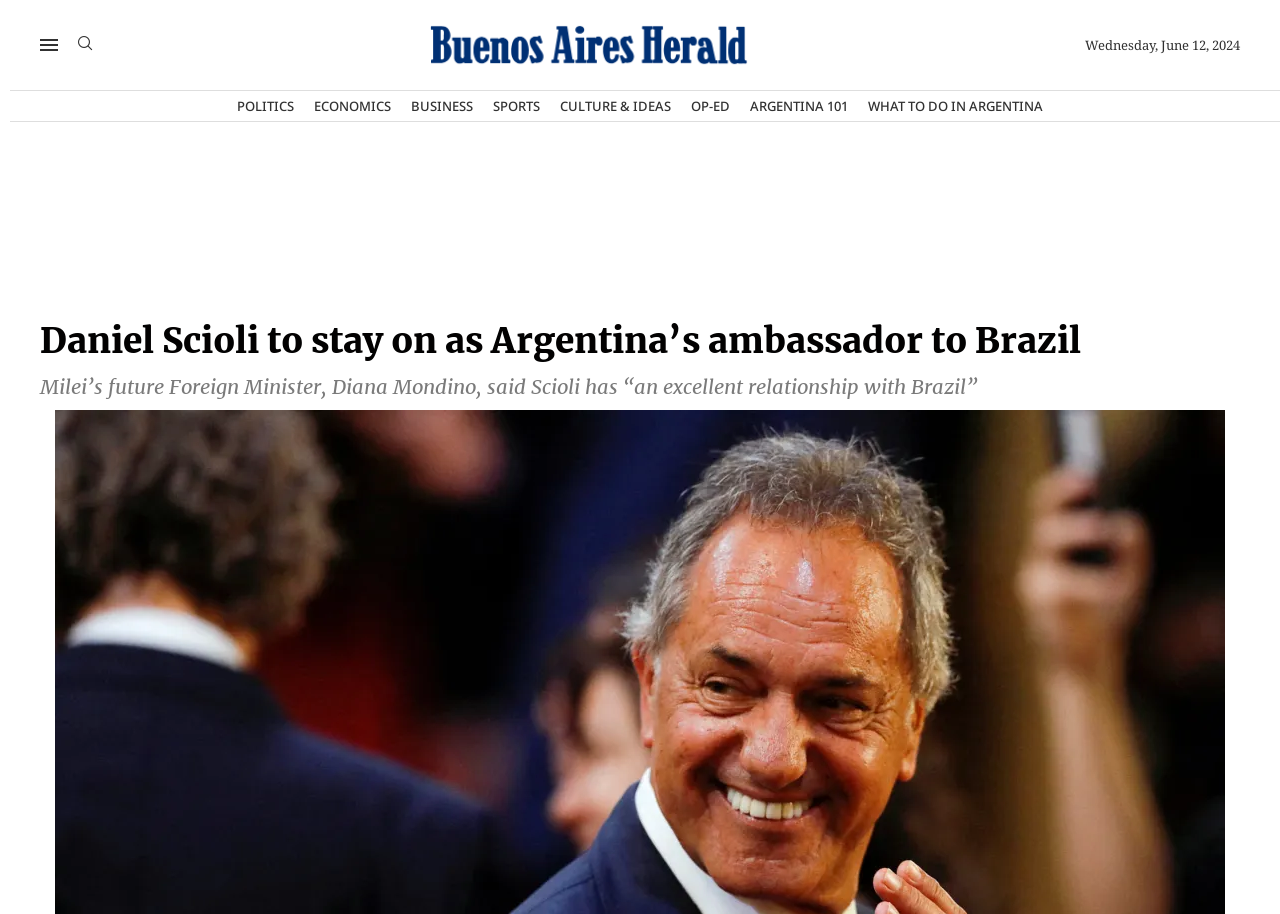Given the description: "Argentina 101", determine the bounding box coordinates of the UI element. The coordinates should be formatted as four float numbers between 0 and 1, [left, top, right, bottom].

[0.586, 0.1, 0.662, 0.132]